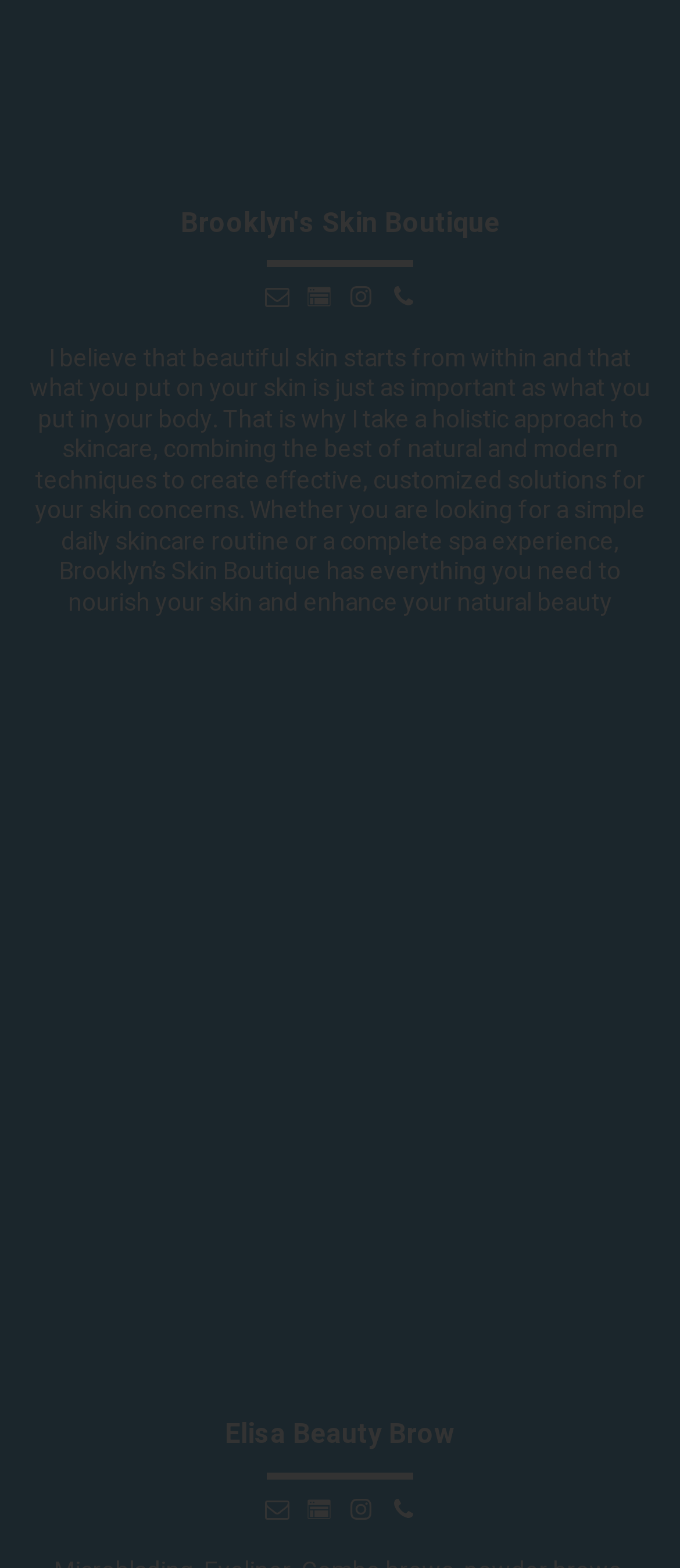Please specify the bounding box coordinates of the area that should be clicked to accomplish the following instruction: "View the image of Elisa Beauty Brow". The coordinates should consist of four float numbers between 0 and 1, i.e., [left, top, right, bottom].

[0.038, 0.461, 0.962, 0.862]